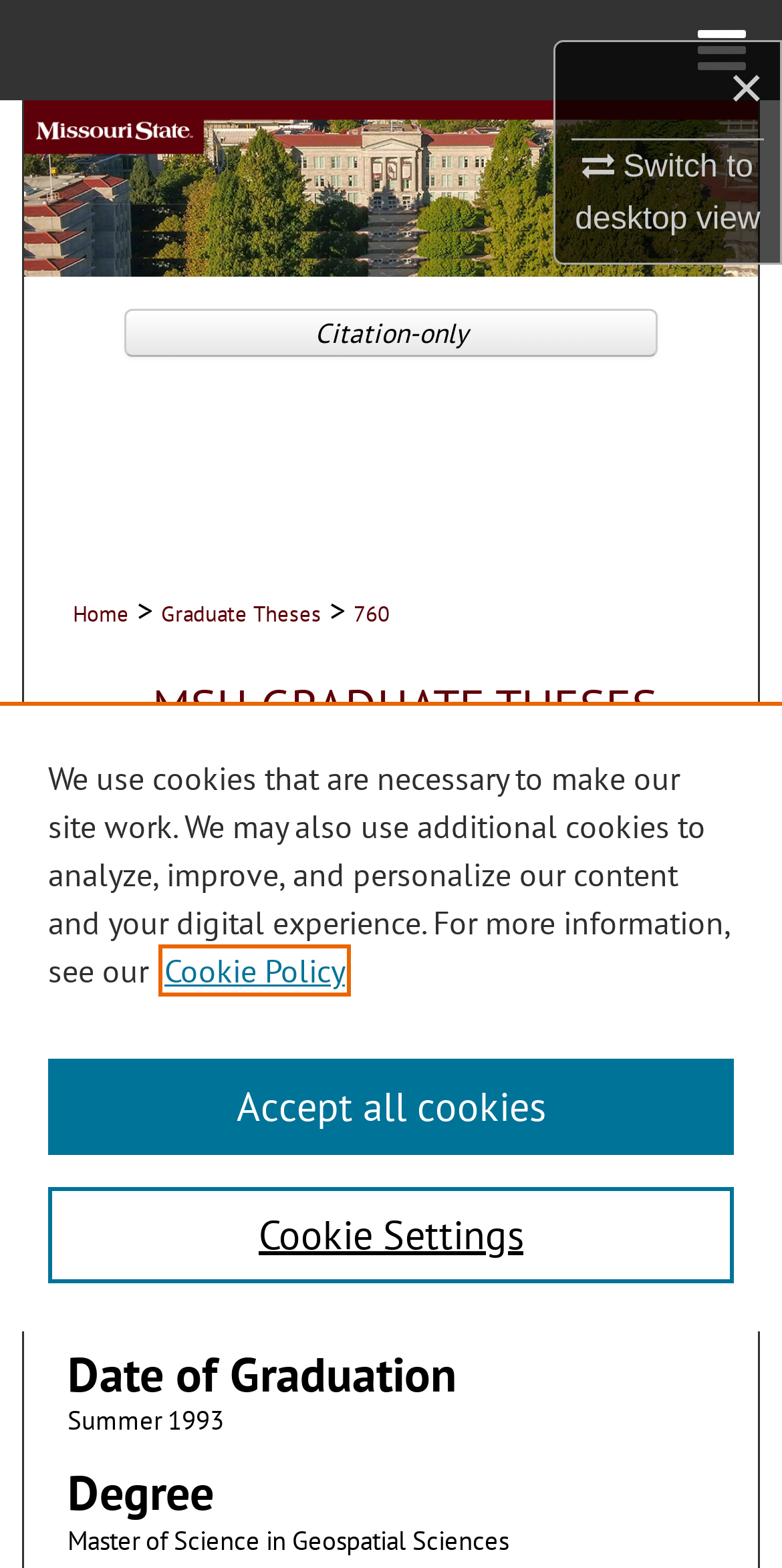Generate the text content of the main headline of the webpage.

The Impact of a Rapidly Growing Community on Surface Water Quality: a Study of Branson, Missouri and Lake Taneycomo in Southwestern Missouri